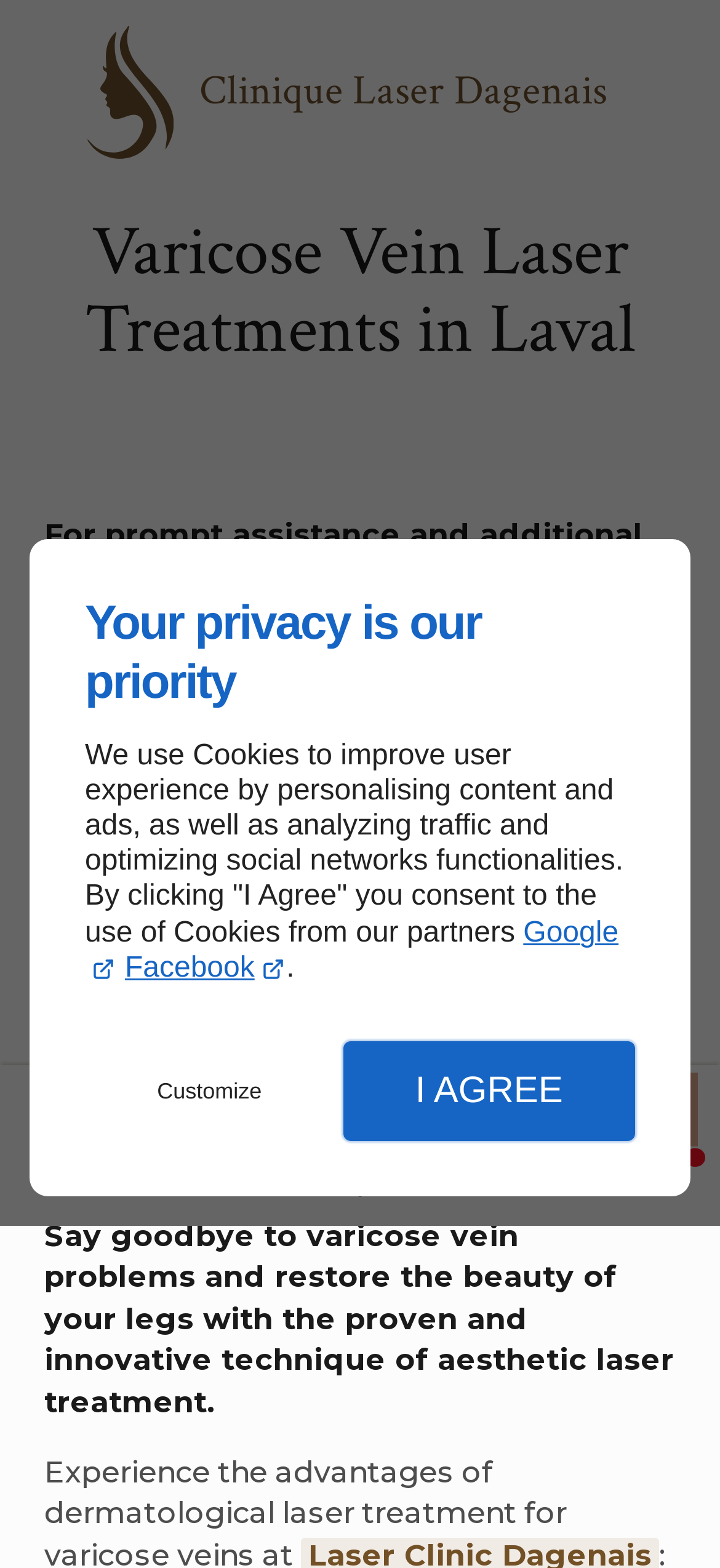Find the bounding box coordinates of the clickable area required to complete the following action: "Call the clinic".

[0.062, 0.381, 0.456, 0.428]